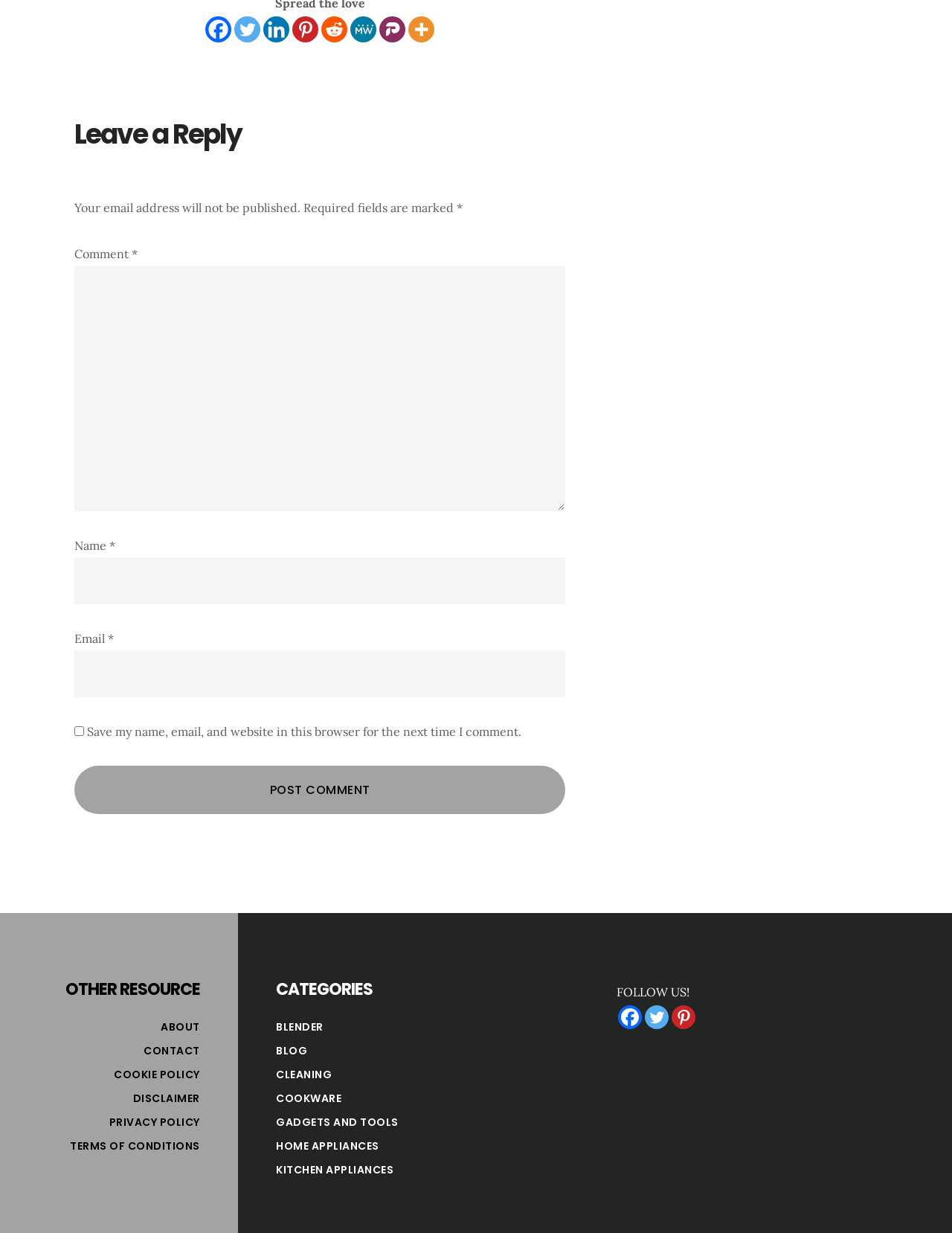Please find the bounding box for the UI element described by: "parent_node: Comment * name="comment"".

[0.078, 0.215, 0.594, 0.414]